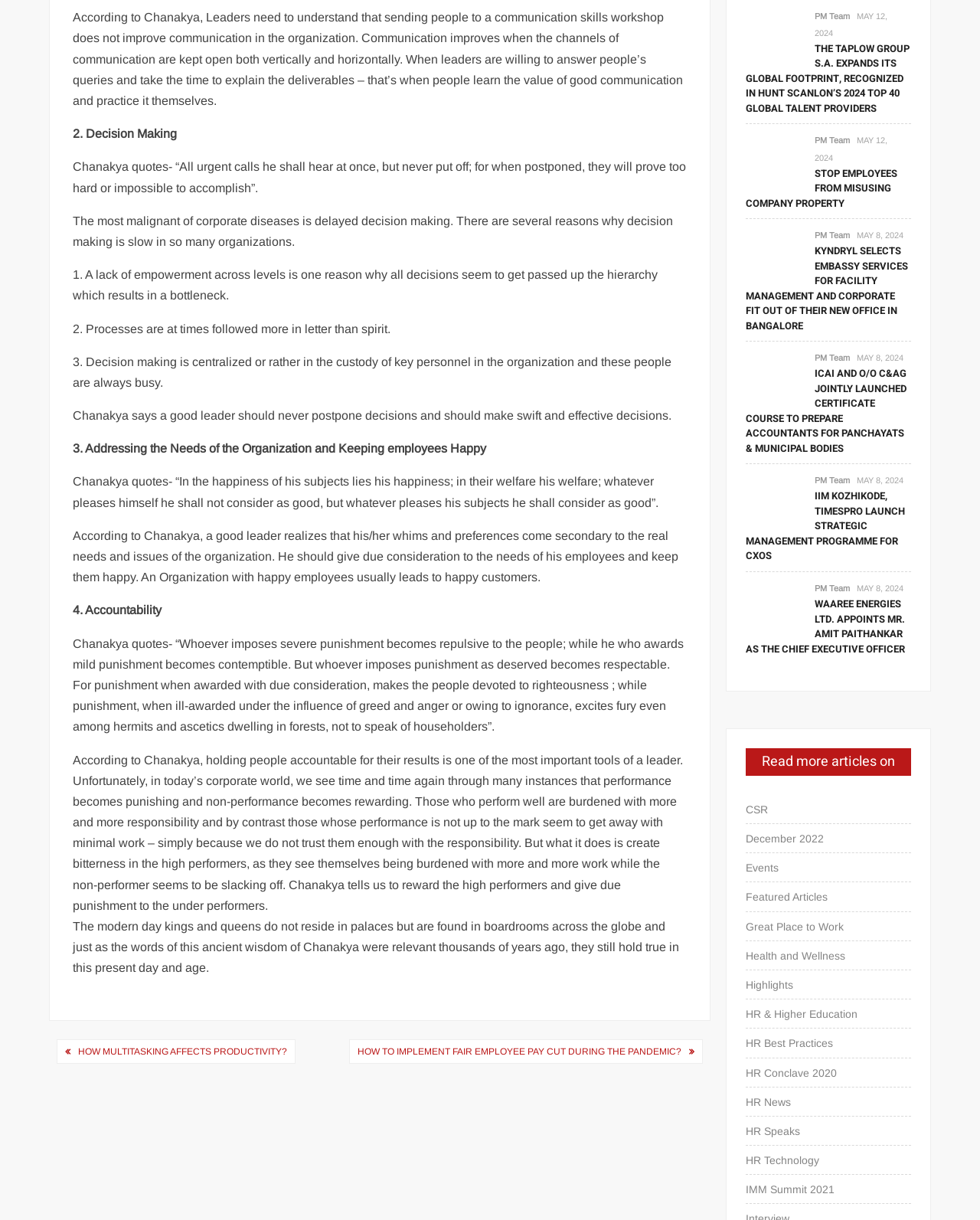Determine the bounding box coordinates for the area that needs to be clicked to fulfill this task: "Read the article 'THE TAPLOW GROUP S.A. EXPANDS ITS GLOBAL FOOTPRINT, RECOGNIZED IN HUNT SCANLON’S 2024 TOP 40 GLOBAL TALENT PROVIDERS'". The coordinates must be given as four float numbers between 0 and 1, i.e., [left, top, right, bottom].

[0.761, 0.034, 0.93, 0.095]